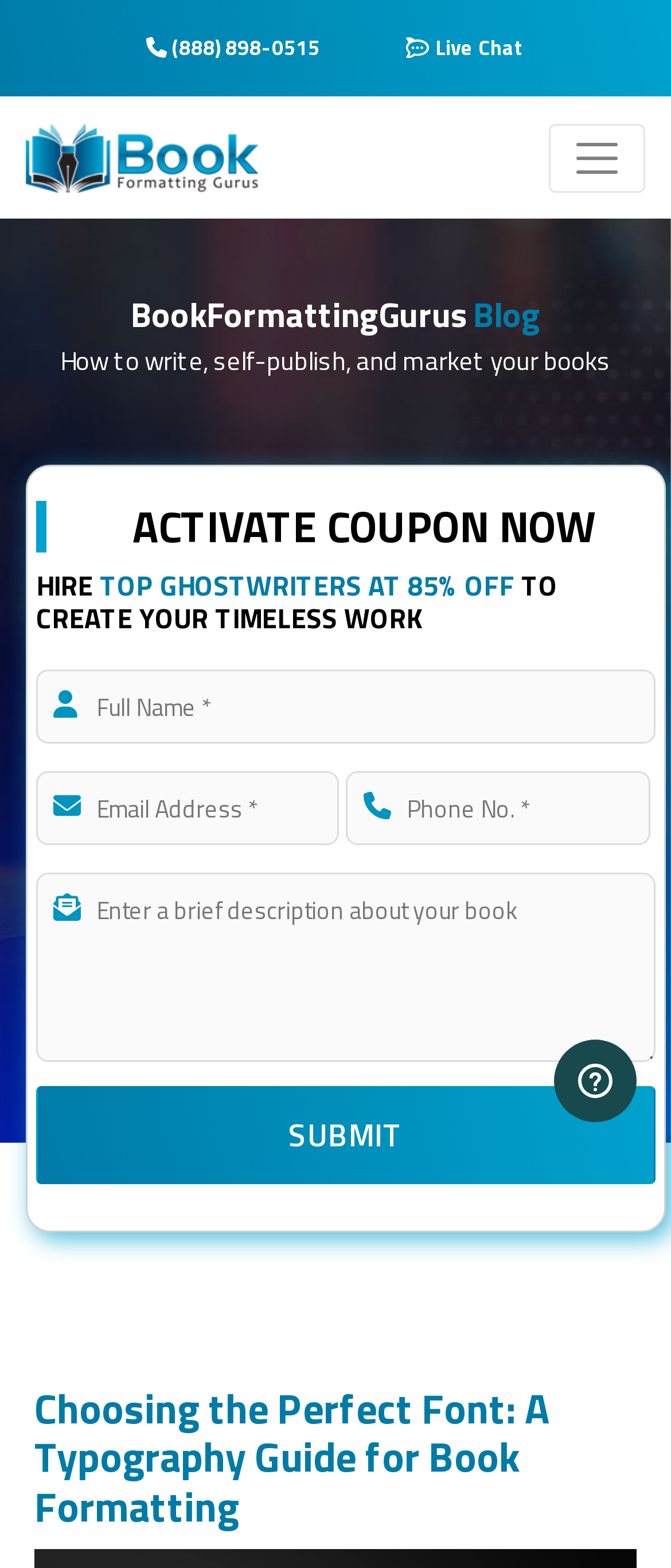Create a detailed narrative of the webpage’s visual and textual elements.

The webpage is about book formatting and typography, with a focus on choosing the perfect font for book formatting. At the top left, there is a phone number and a live chat link. Next to them is the website's logo, "bookformattinggurus", accompanied by an image. On the top right, there is a toggle navigation button.

Below the top section, there is a heading that reads "BookFormattingGurus Blog", followed by a tagline "How to write, self-publish, and market your books". Further down, there is a prominent heading "ACTIVATE COUPON NOW" with a call-to-action to hire top ghostwriters at a discounted rate. 

On the left side of the page, there is a form with several text boxes to input full name, email address, phone number, and a brief description about the book. The form is accompanied by a submit button with the text "SUBMIT".

At the bottom of the page, there is a heading that repeats the title "Choosing the Perfect Font: A Typography Guide for Book Formatting". Next to it, there is an iframe that opens a widget with more information.